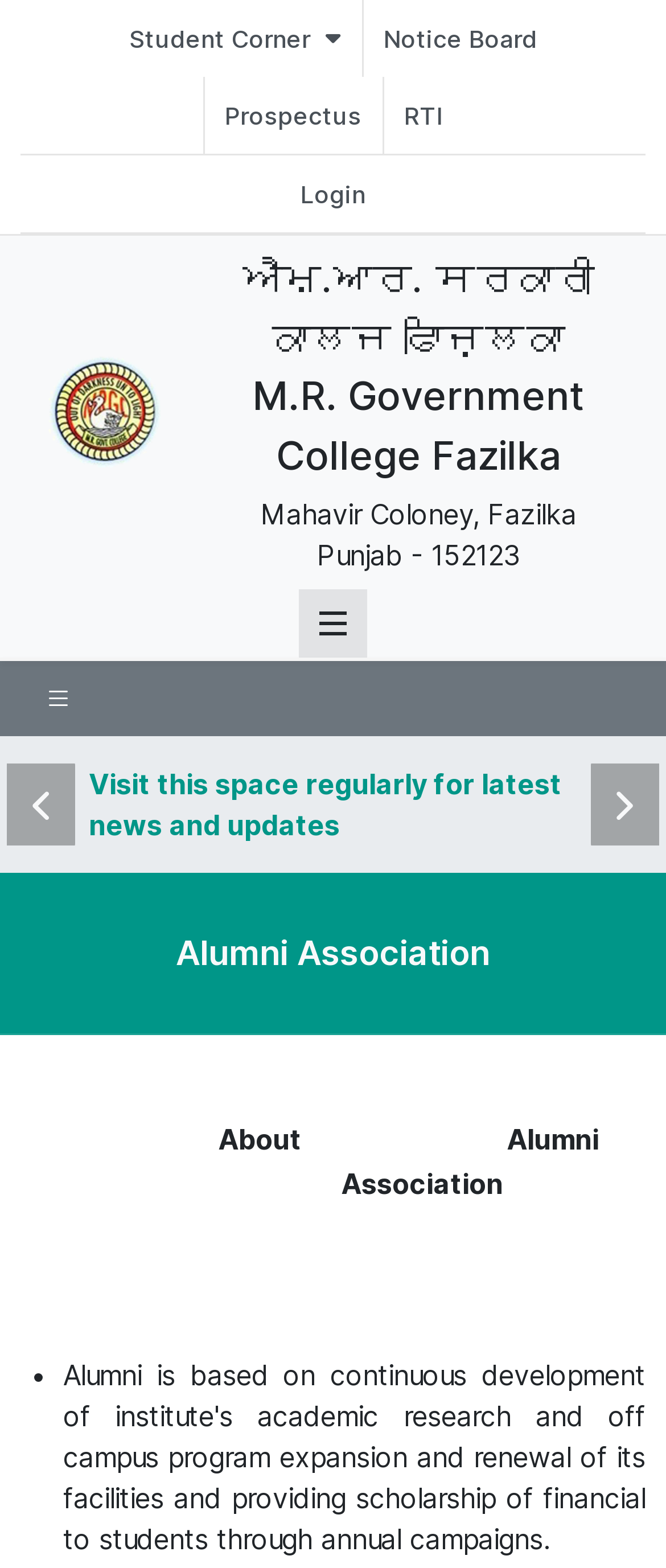Please identify the bounding box coordinates of the element I should click to complete this instruction: 'Login to the system'. The coordinates should be given as four float numbers between 0 and 1, like this: [left, top, right, bottom].

[0.421, 0.099, 0.579, 0.148]